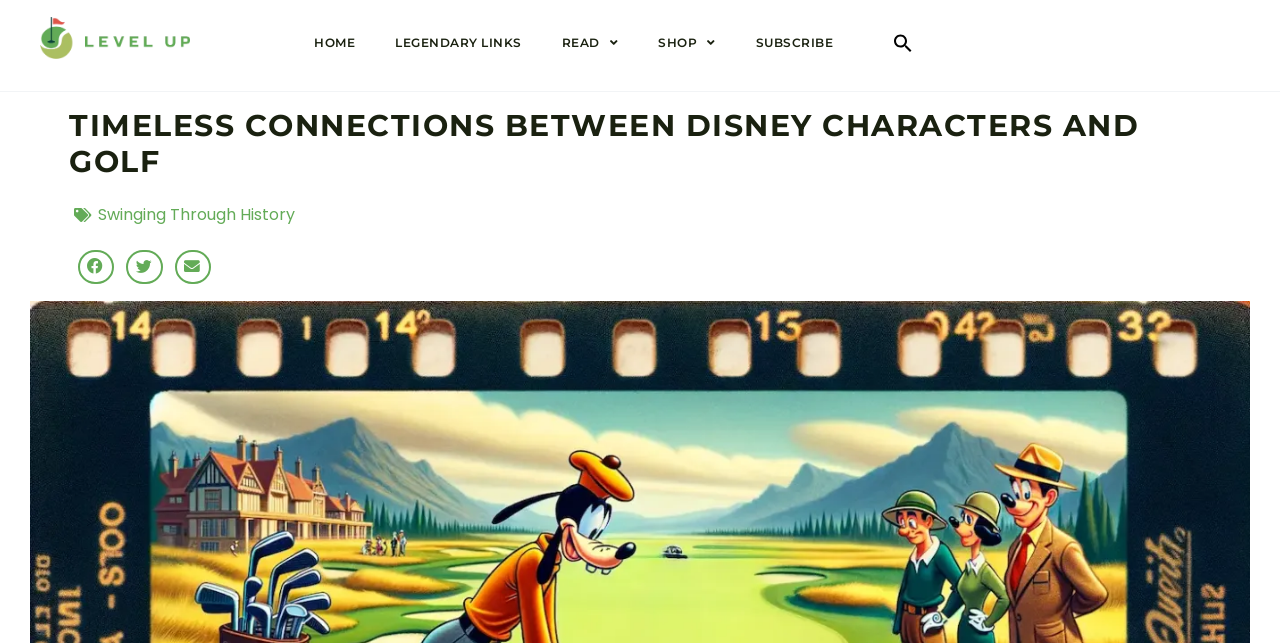Use a single word or phrase to answer this question: 
Is there a search function on this webpage?

Yes